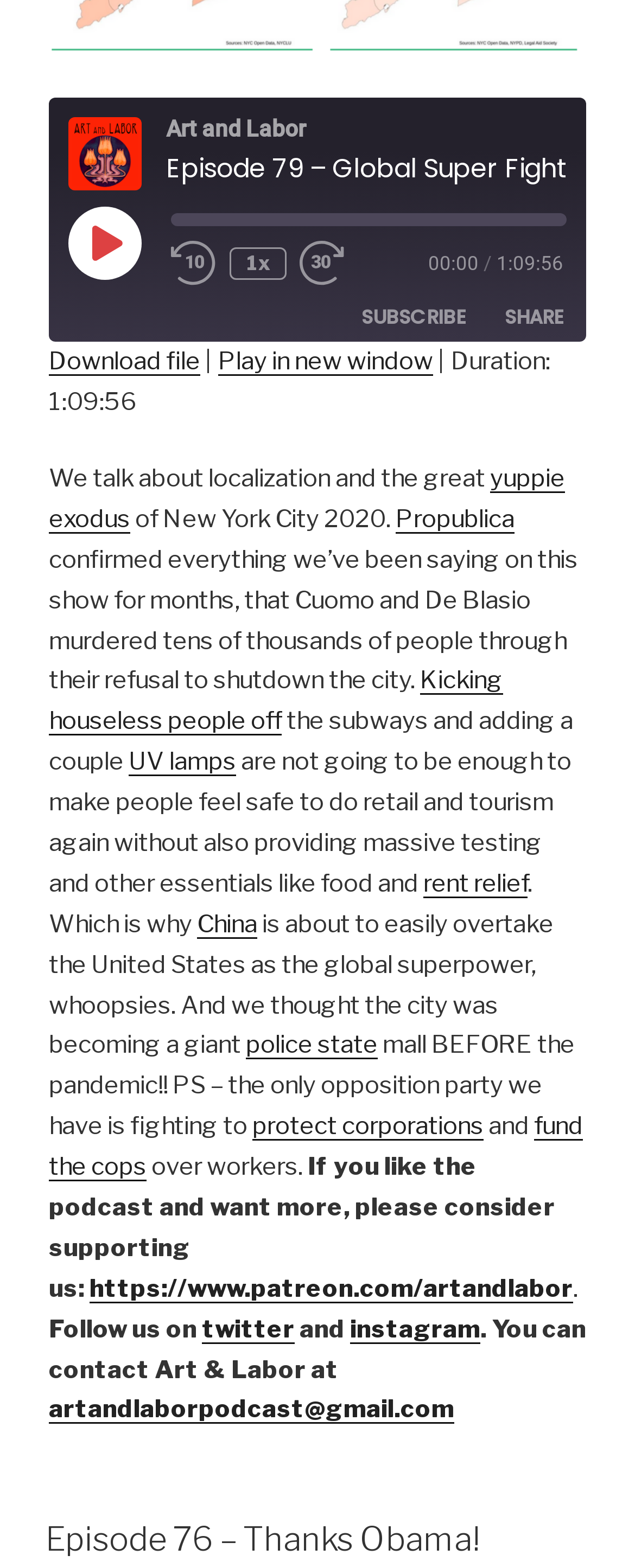Specify the bounding box coordinates of the element's area that should be clicked to execute the given instruction: "Download the episode". The coordinates should be four float numbers between 0 and 1, i.e., [left, top, right, bottom].

[0.5, 0.246, 0.577, 0.277]